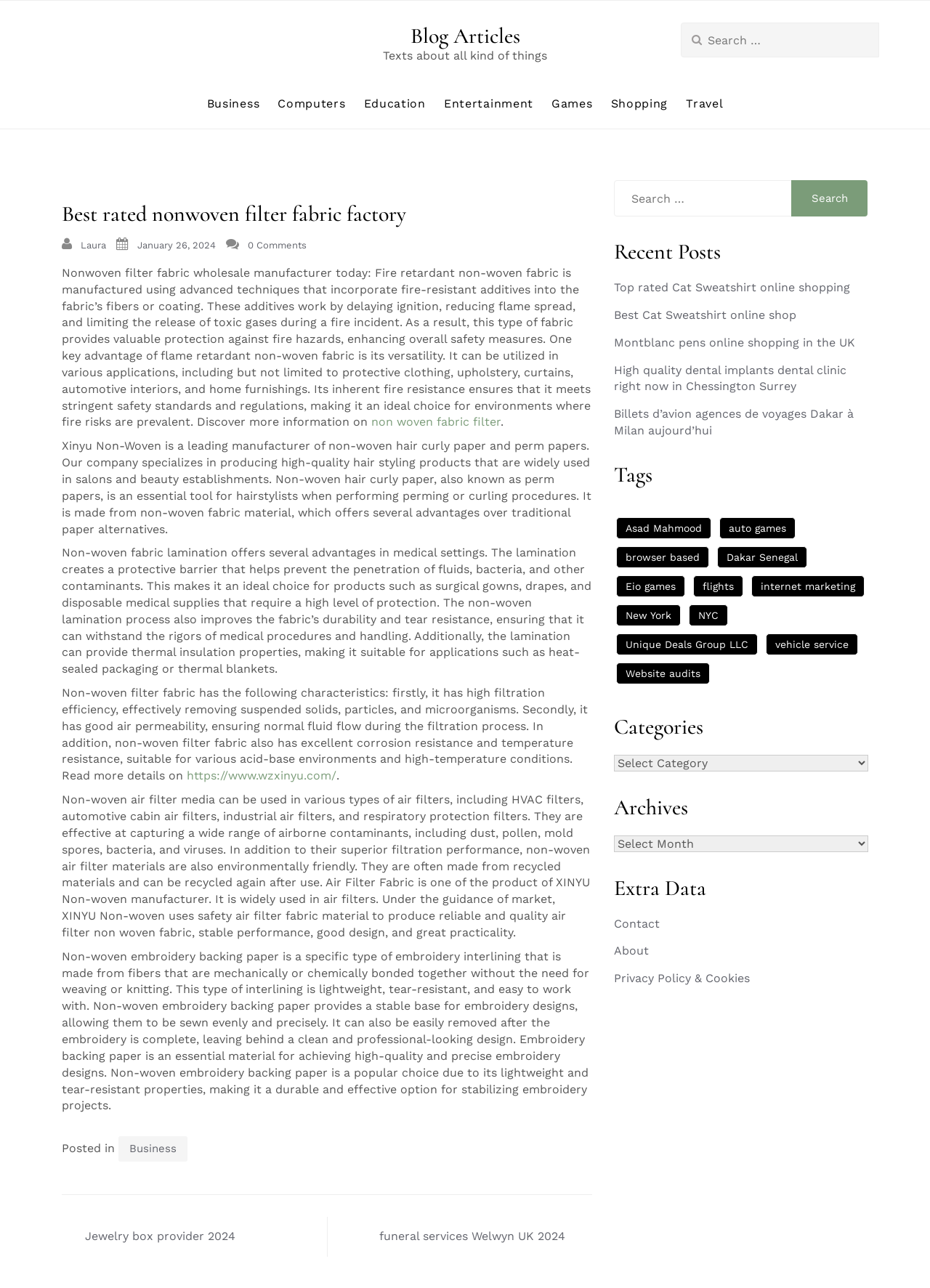What is the company that specializes in producing high-quality hair styling products?
Please provide a detailed answer to the question.

The article mentions that Xinyu Non-Woven is a leading manufacturer of non-woven hair curly paper and perm papers, and specializes in producing high-quality hair styling products that are widely used in salons and beauty establishments.